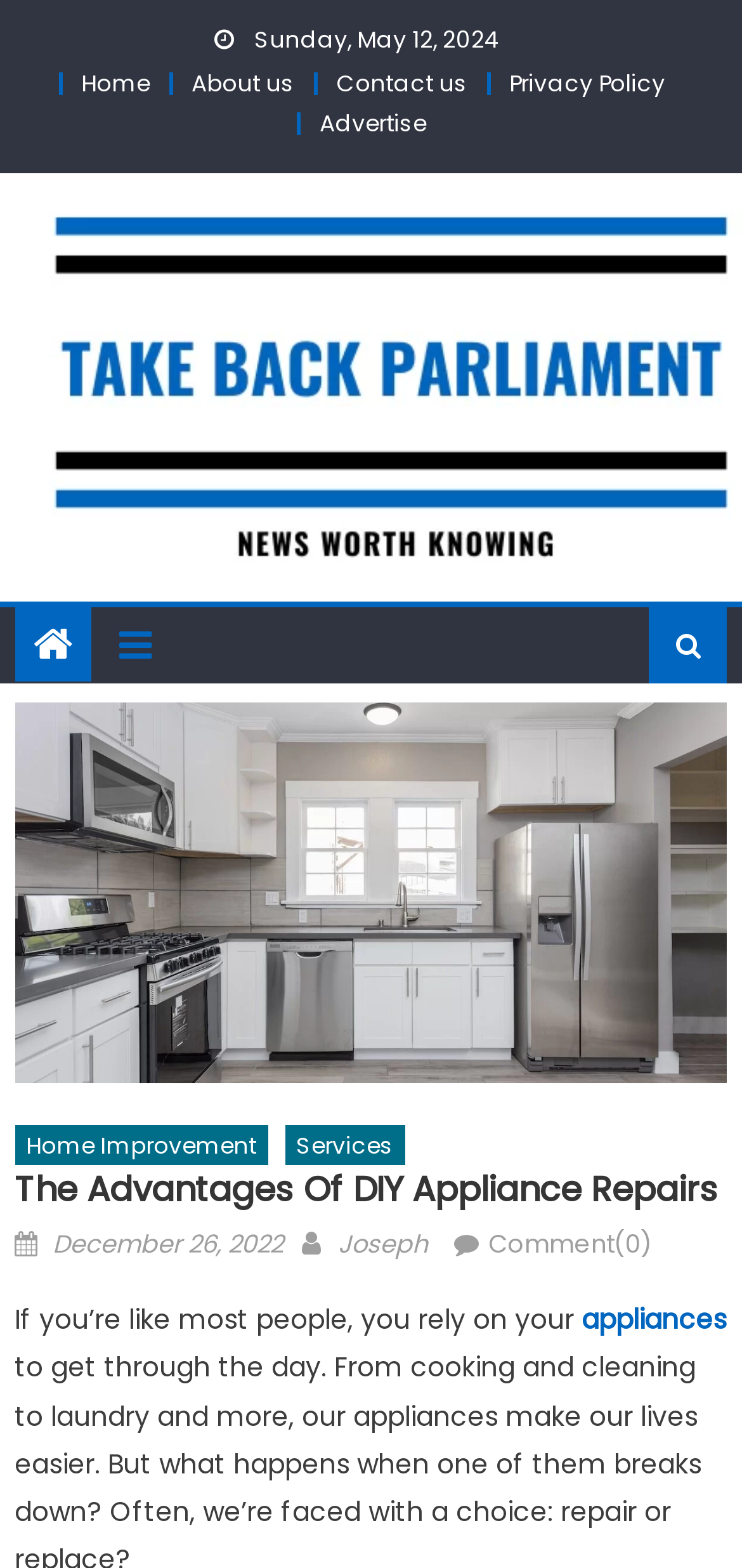Please specify the bounding box coordinates of the region to click in order to perform the following instruction: "Learn about our partners".

None